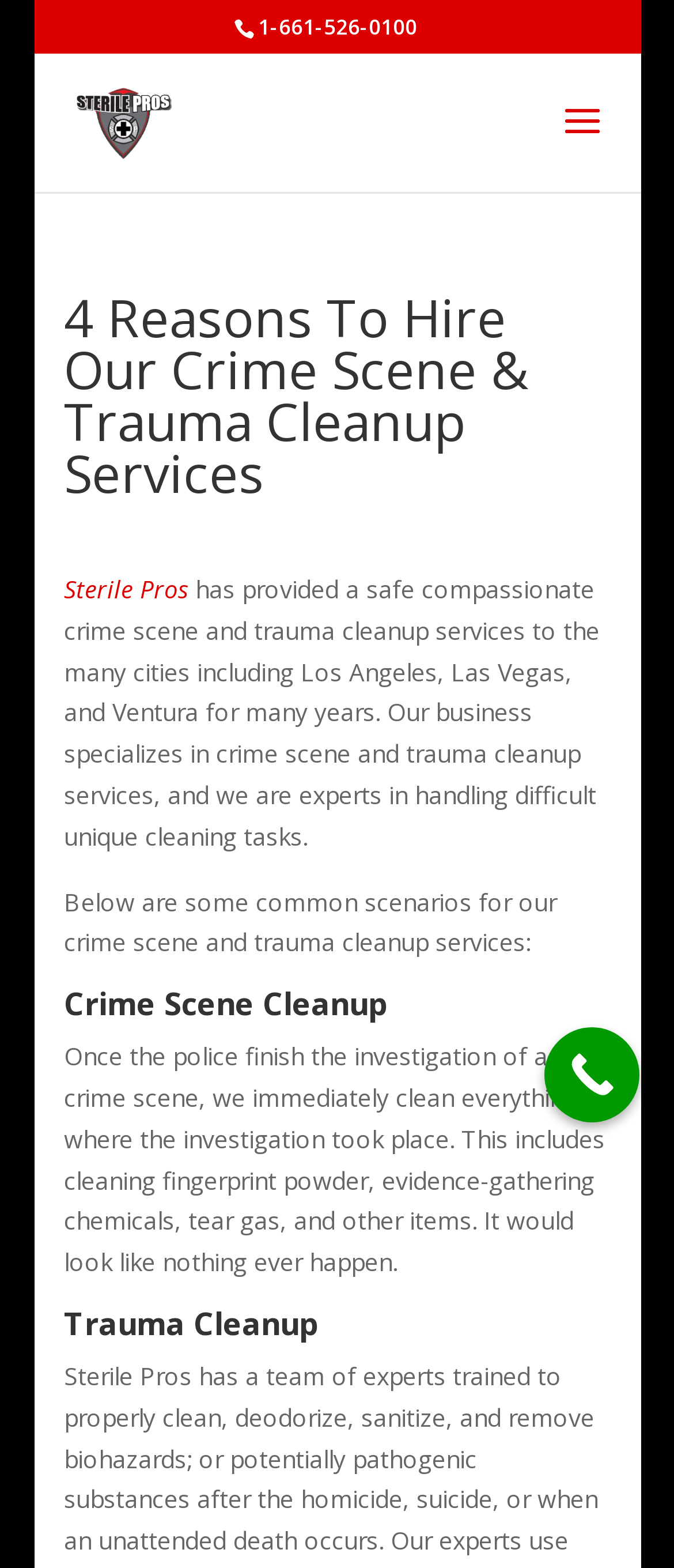Explain in detail what is displayed on the webpage.

The webpage is about Sterile Pros, a company that provides crime scene and trauma cleanup services. At the top of the page, there is a phone number "1-661-526-0100" and a link to the company's name "Sterile Pros" accompanied by an image of the company's logo. 

Below the company's logo, there is a heading that reads "4 Reasons To Hire Our Crime Scene & Trauma Cleanup Services", which is also the title of the webpage. 

The company's description is provided in a paragraph, stating that they have been providing safe and compassionate crime scene and trauma cleanup services to various cities for many years, and they specialize in handling difficult and unique cleaning tasks.

Following the company's description, there is a section that lists common scenarios for their crime scene and trauma cleanup services. This section is divided into two subheadings: "Crime Scene Cleanup" and "Trauma Cleanup". 

Under the "Crime Scene Cleanup" heading, there is a paragraph explaining that they clean crime scenes after police investigations, removing fingerprint powder, evidence-gathering chemicals, tear gas, and other items, making it look like nothing ever happened.

Under the "Trauma Cleanup" heading, there is no descriptive text, but it likely provides information about their trauma cleanup services.

At the bottom right of the page, there is a "Call Now Button" that encourages visitors to take action.